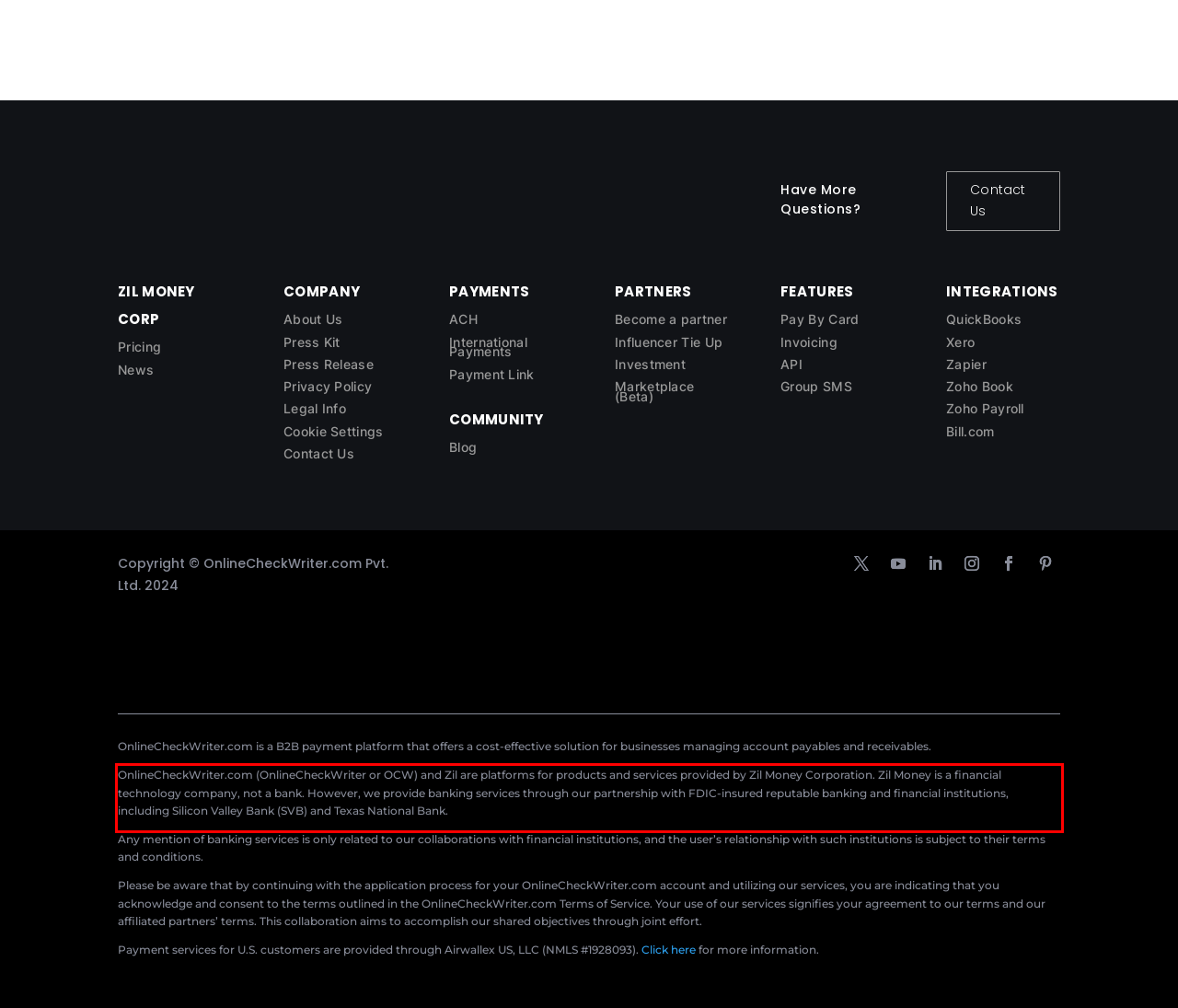You are given a screenshot of a webpage with a UI element highlighted by a red bounding box. Please perform OCR on the text content within this red bounding box.

OnlineCheckWriter.com (OnlineCheckWriter or OCW) and Zil are platforms for products and services provided by Zil Money Corporation. Zil Money is a financial technology company, not a bank. However, we provide banking services through our partnership with FDIC-insured reputable banking and financial institutions, including Silicon Valley Bank (SVB) and Texas National Bank.